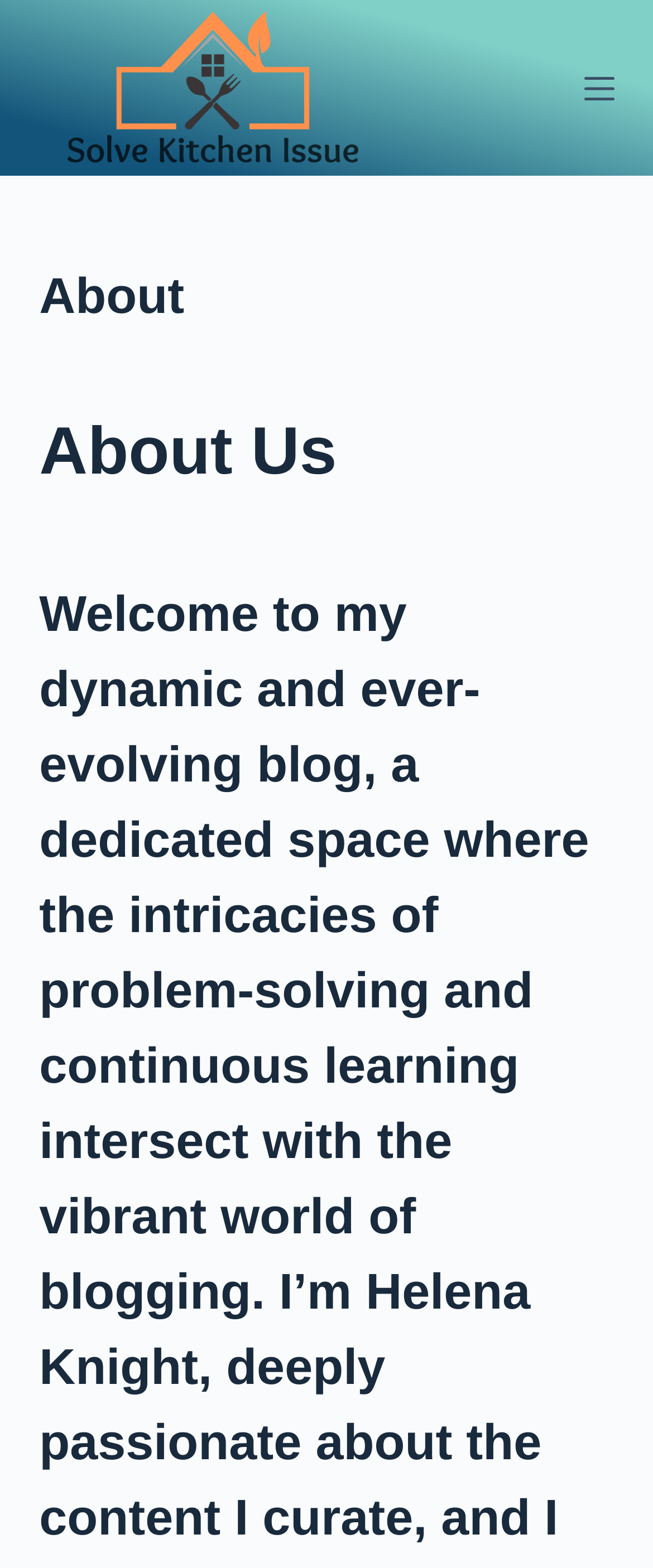What is the logo on the top left?
Please look at the screenshot and answer in one word or a short phrase.

SKI-logo